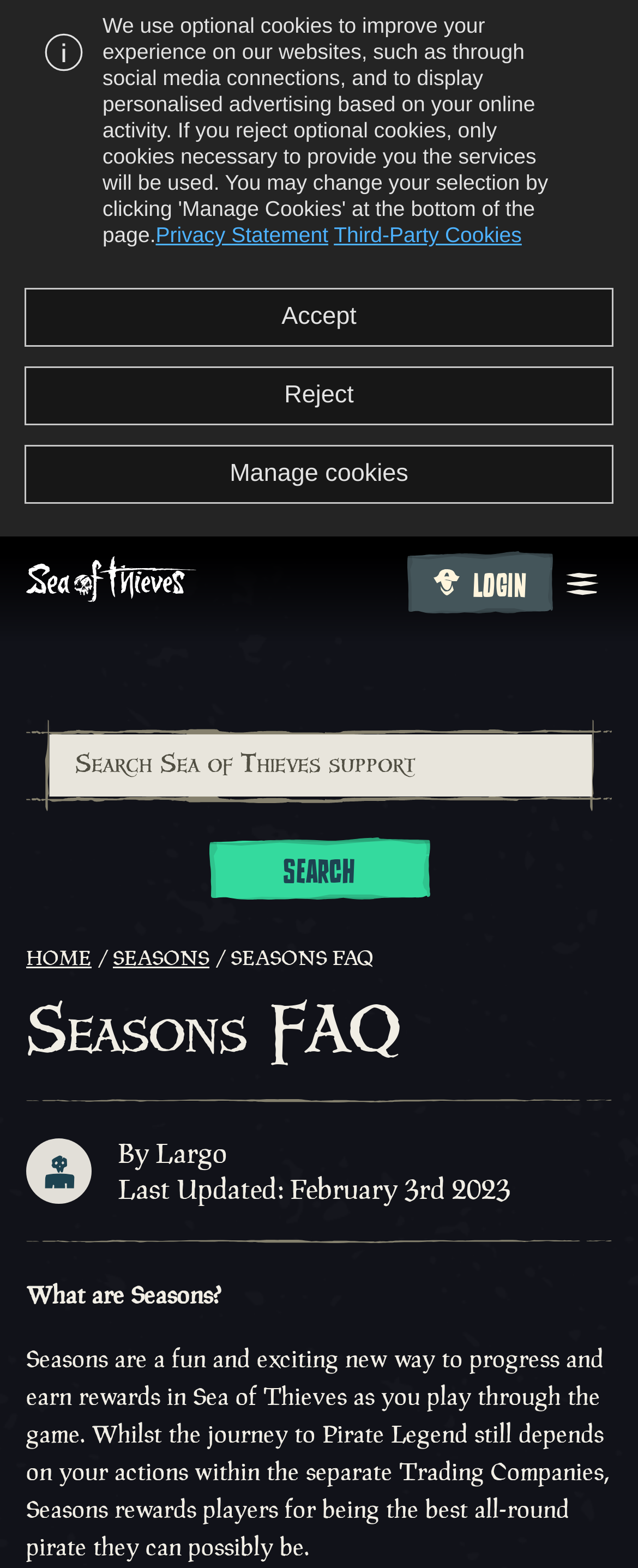When was the Seasons FAQ last updated?
Please describe in detail the information shown in the image to answer the question.

I found this answer by reading the text 'Last Updated: February 3rd 2023' which provides the date of the last update.